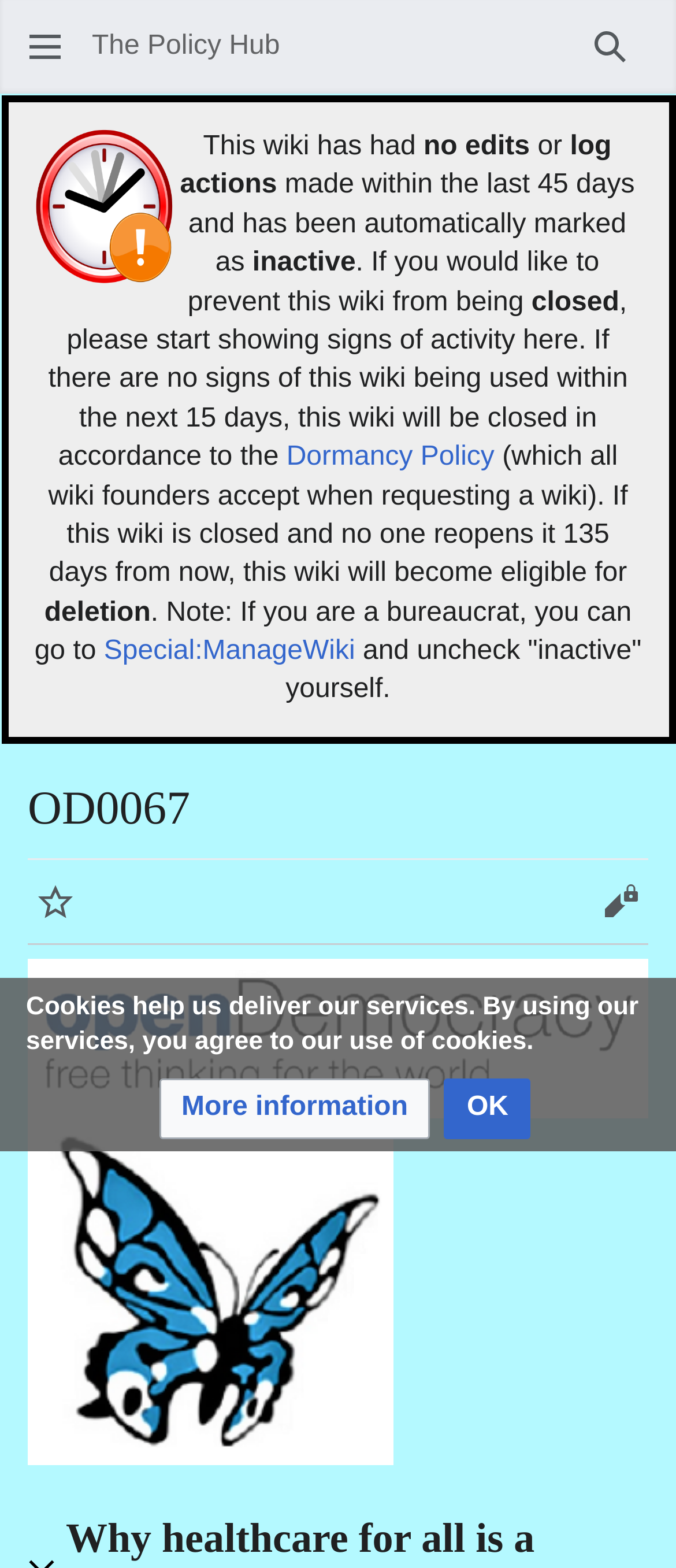How many buttons are there on this webpage?
Please provide a single word or phrase as the answer based on the screenshot.

7